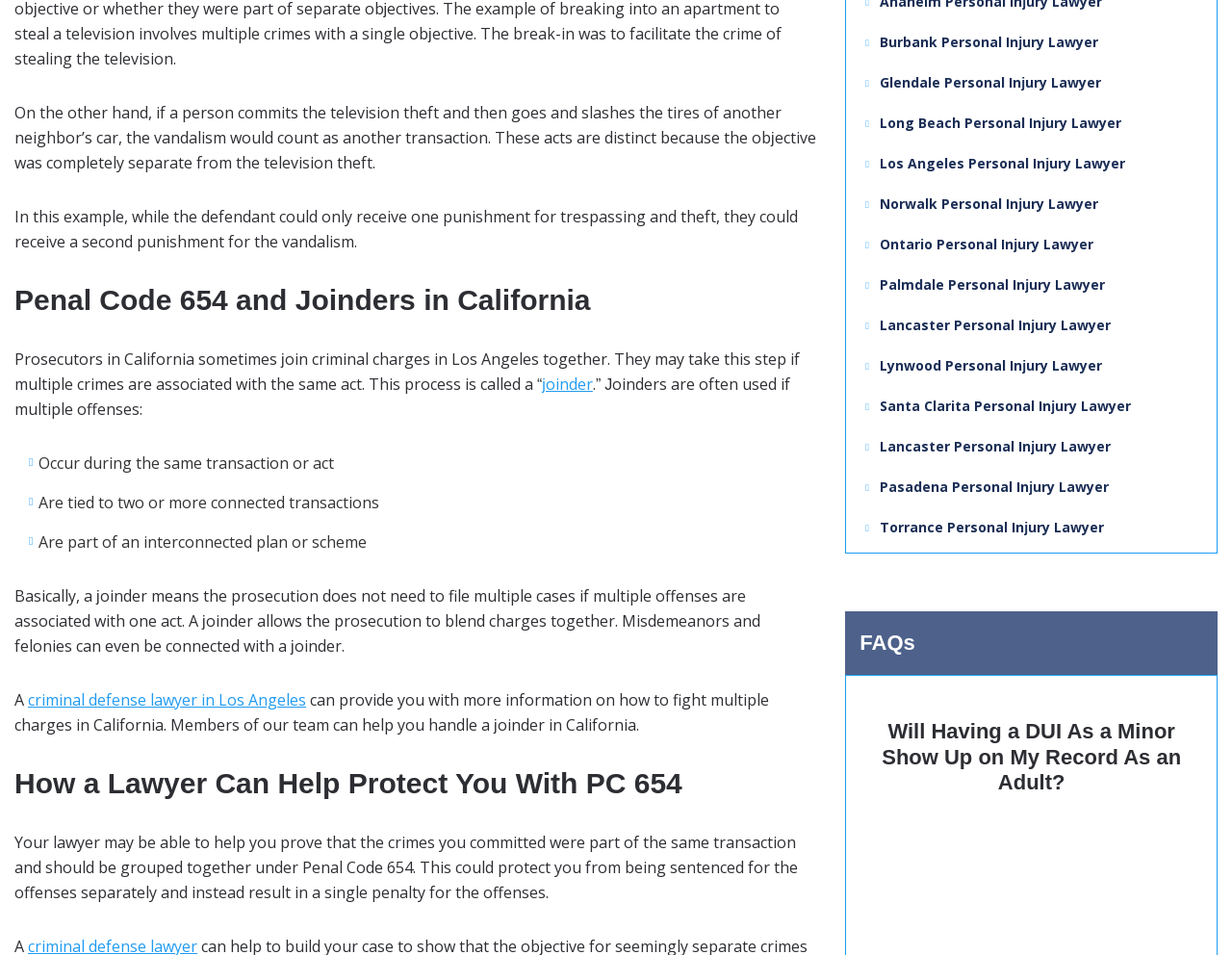Specify the bounding box coordinates of the area that needs to be clicked to achieve the following instruction: "Click on the 'UGW APK' link".

None